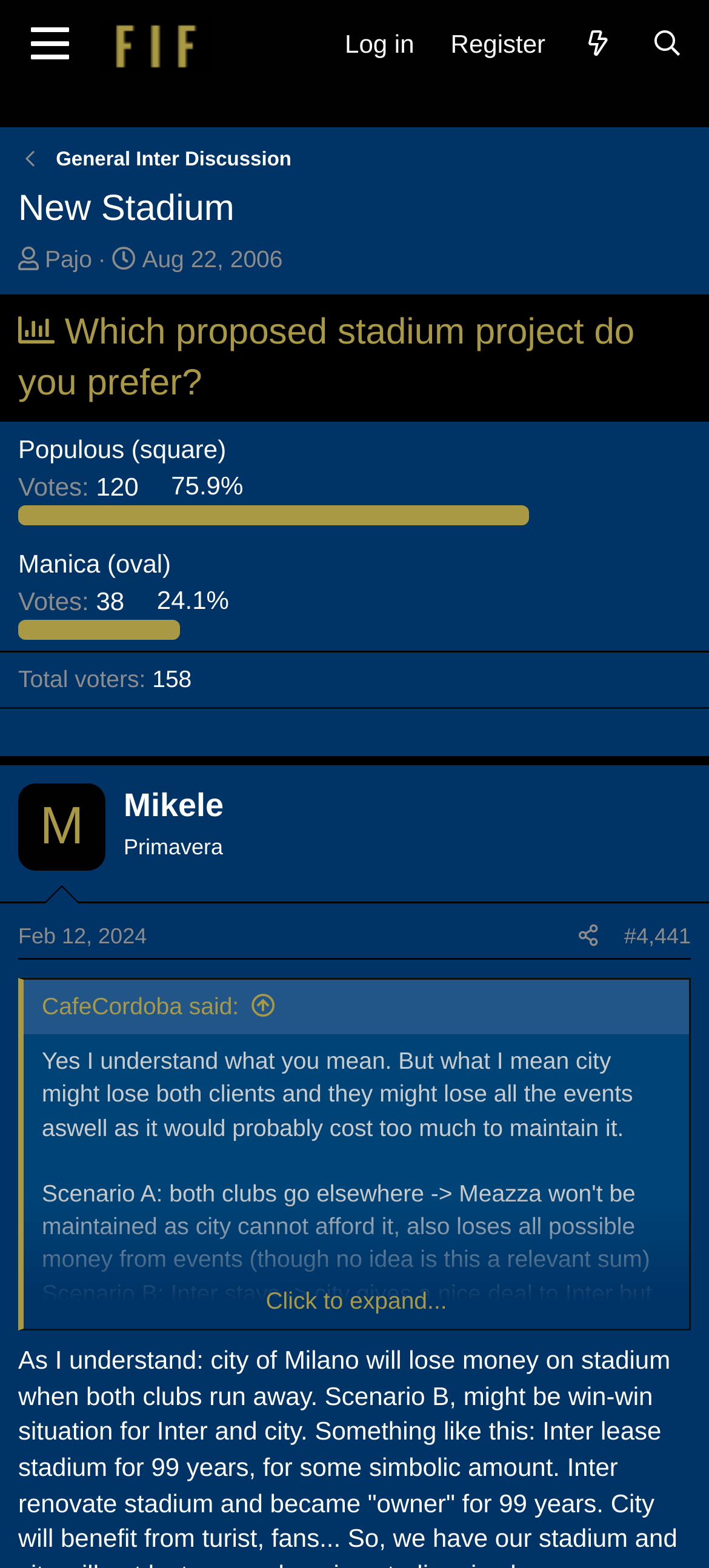Offer a comprehensive description of the webpage’s content and structure.

This webpage appears to be a forum discussion thread on the topic of a new stadium for a sports team, specifically Inter Milan. At the top of the page, there is a menu button on the left and a series of links on the right, including "Log in", "Register", "What's new", and "Search". Below this, there is a heading that reads "New Stadium" and a link to "General Inter Discussion".

The main content of the page is a discussion thread, with the original post asking which proposed stadium project the users prefer. There are two options, "Populous (square)" and "Manica (oval)", each with a button showing the number of votes and a percentage of the total votes.

Below this, there is a separator line, followed by a description list showing the total number of voters. The discussion thread then continues, with a post from a user named Mikele, followed by a series of replies from other users. Each post includes the username, a timestamp, and the text of the post. Some posts also include links to share the post or view more information.

The posts themselves discuss the pros and cons of different scenarios for the new stadium, including the potential costs and benefits of each option. There are a total of 4 posts in the thread, with the most recent one being a long post that discusses two different scenarios for the stadium.